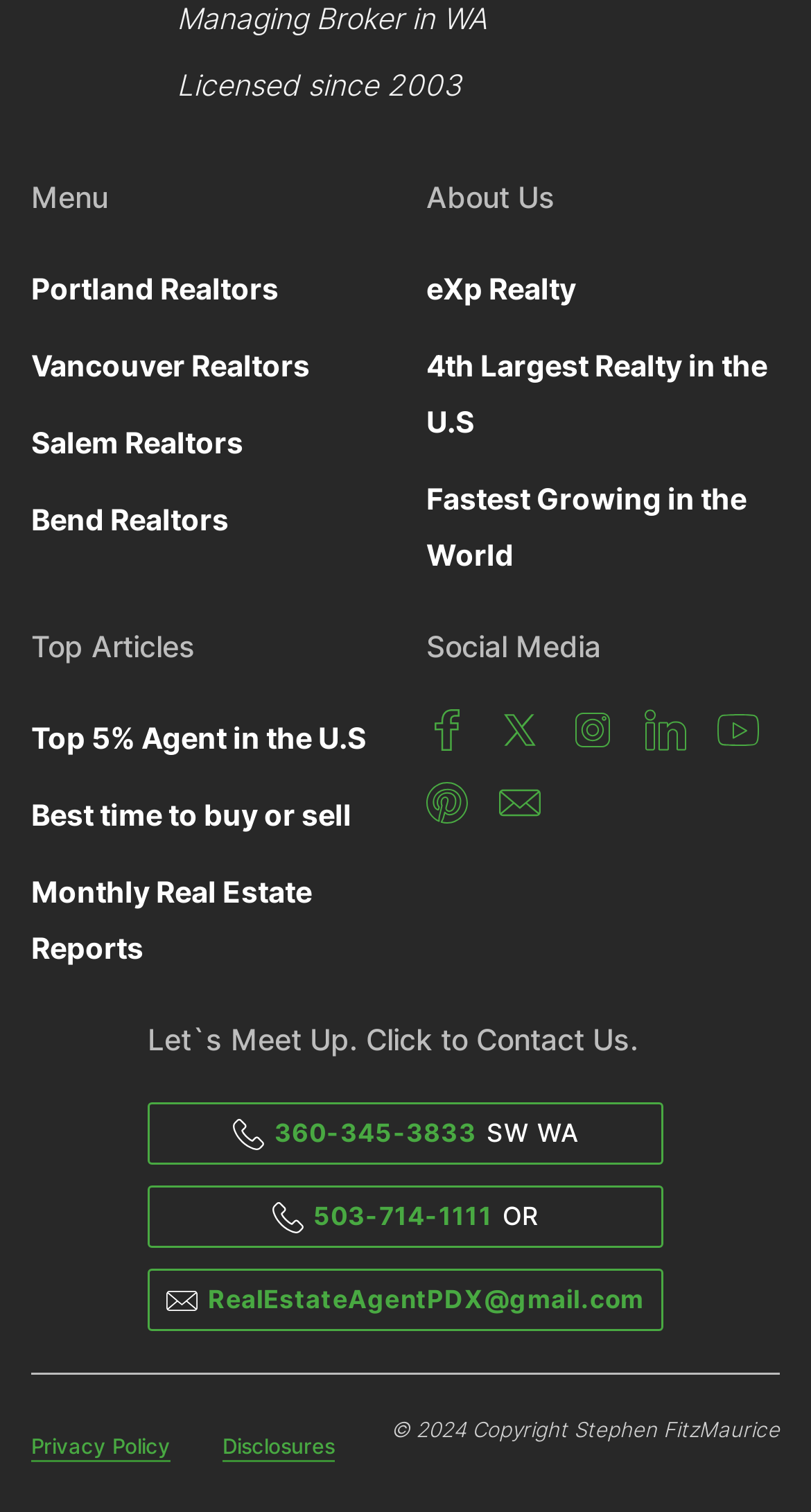Highlight the bounding box coordinates of the region I should click on to meet the following instruction: "Click on 'Managing Broker in WA'".

[0.218, 0.0, 0.6, 0.024]